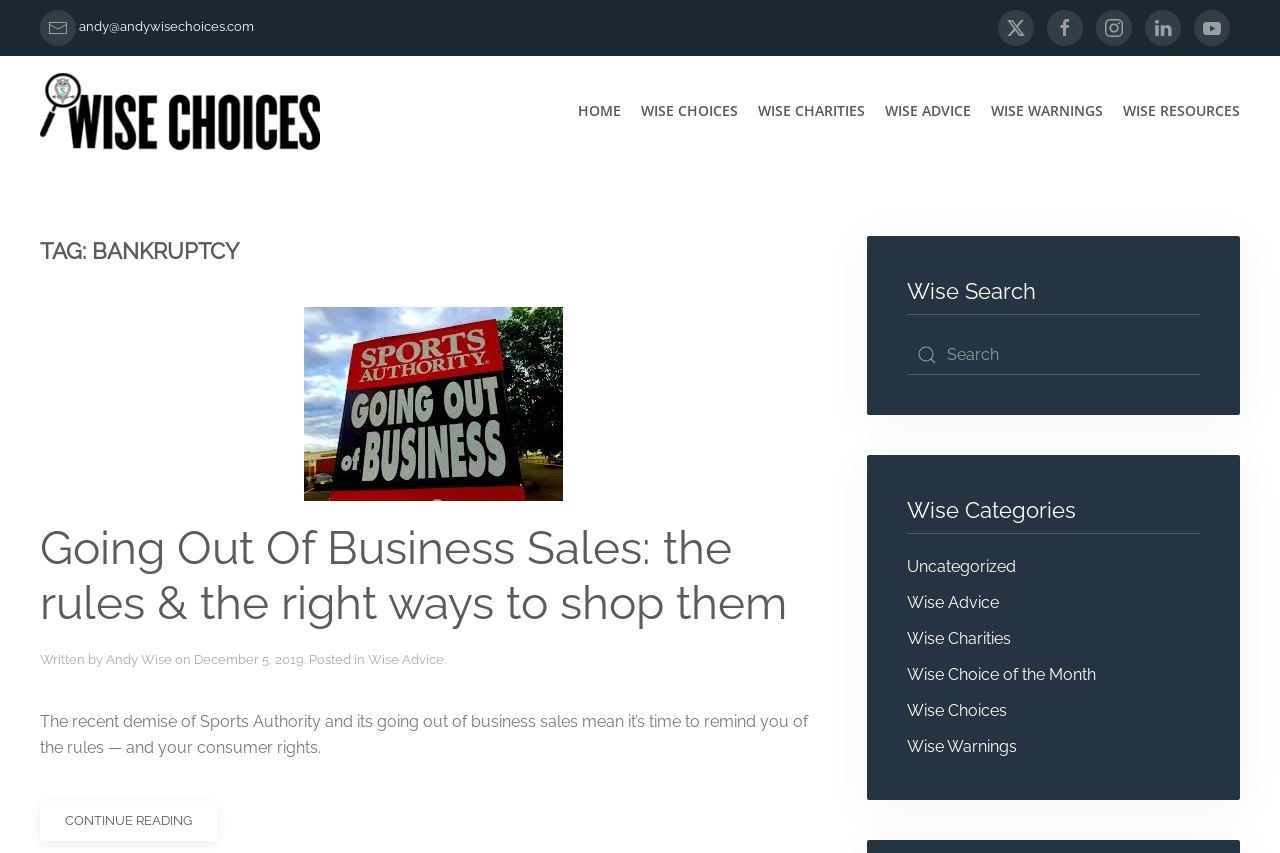What is the title of the current article?
Answer the question with a detailed and thorough explanation.

I determined the title of the current article by looking at the heading section, which displays 'Going Out Of Business Sales: the rules & the right ways to shop them'.